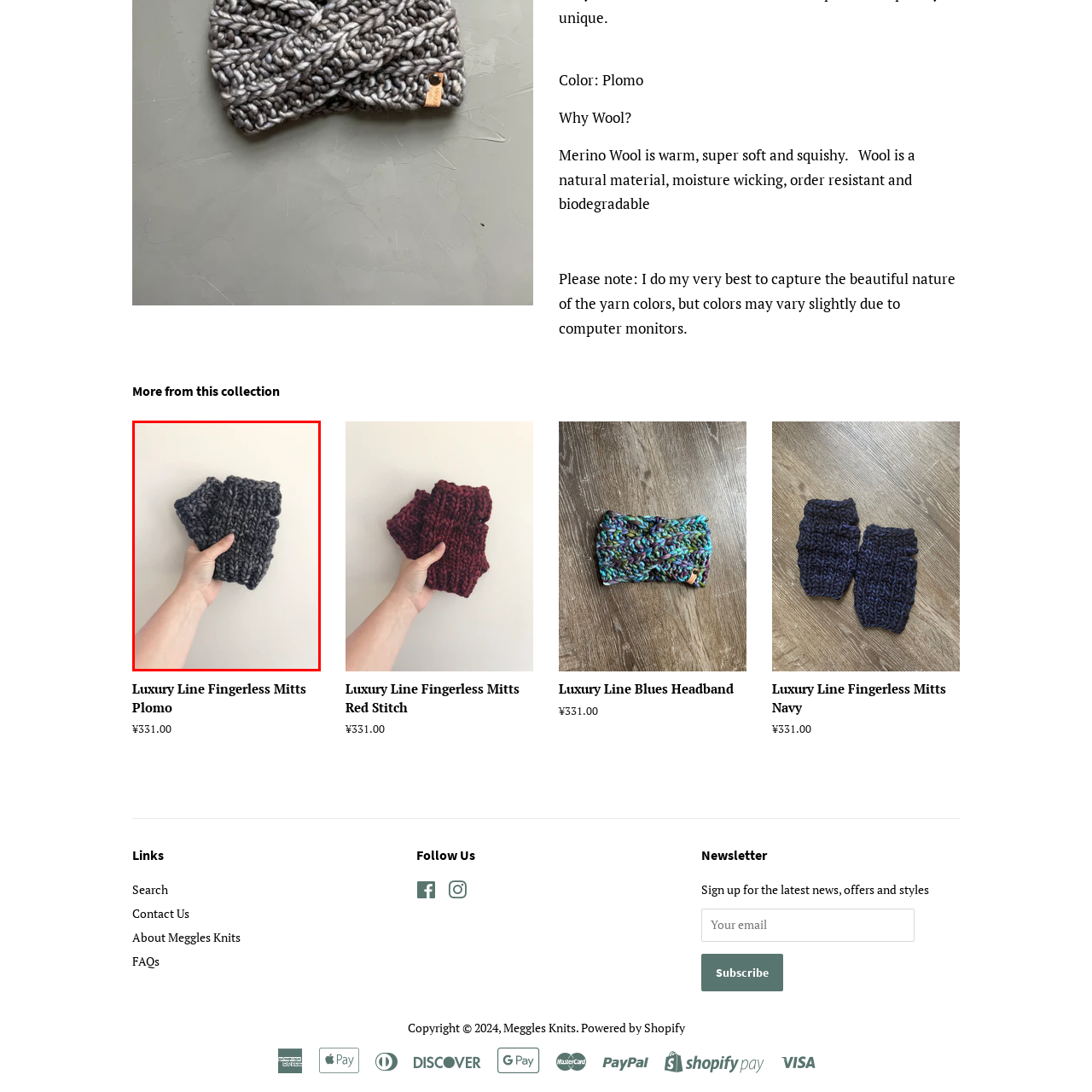Detail the features and components of the image inside the red outline.

The image showcases a pair of luxury fingerless mitts in a rich, dark gray color, referred to as "Plomo." They are being held in a hand against a neutral background, highlighting the unique chunky texture of the yarn used in their construction. The mitts are made from Merino wool, known for its warmth, softness, and comfort. This natural material is not only moisture-wicking and odor-resistant but also biodegradable, making it an excellent choice for eco-conscious consumers. The mitts combine functionality with style, providing warmth for the hands while allowing full dexterity, perfect for various activities during colder weather.